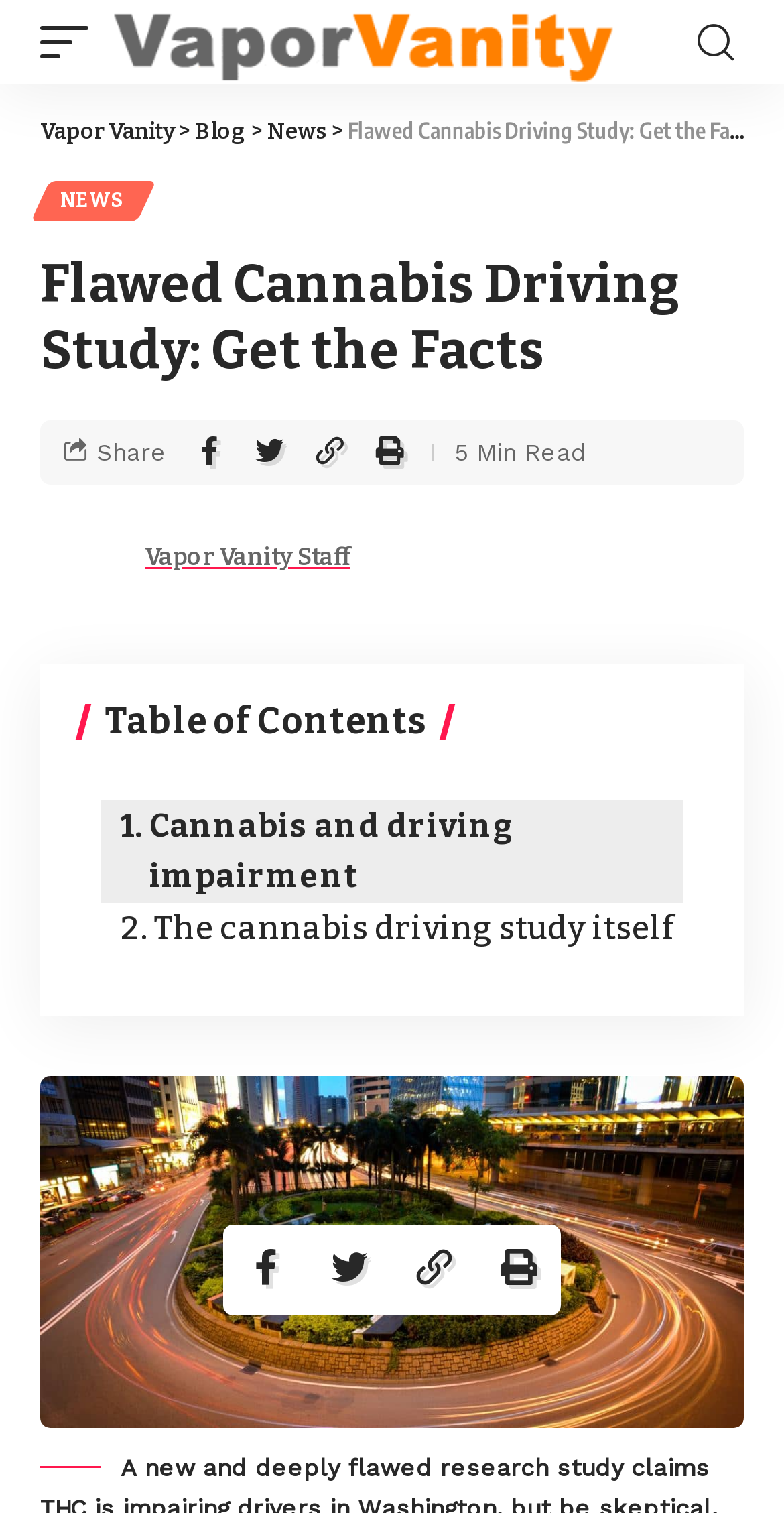Can you give a comprehensive explanation to the question given the content of the image?
How many social media sharing options are available?

There are four social media sharing options available, which are Facebook, Twitter, Pinterest, and LinkedIn, represented by their respective icons.